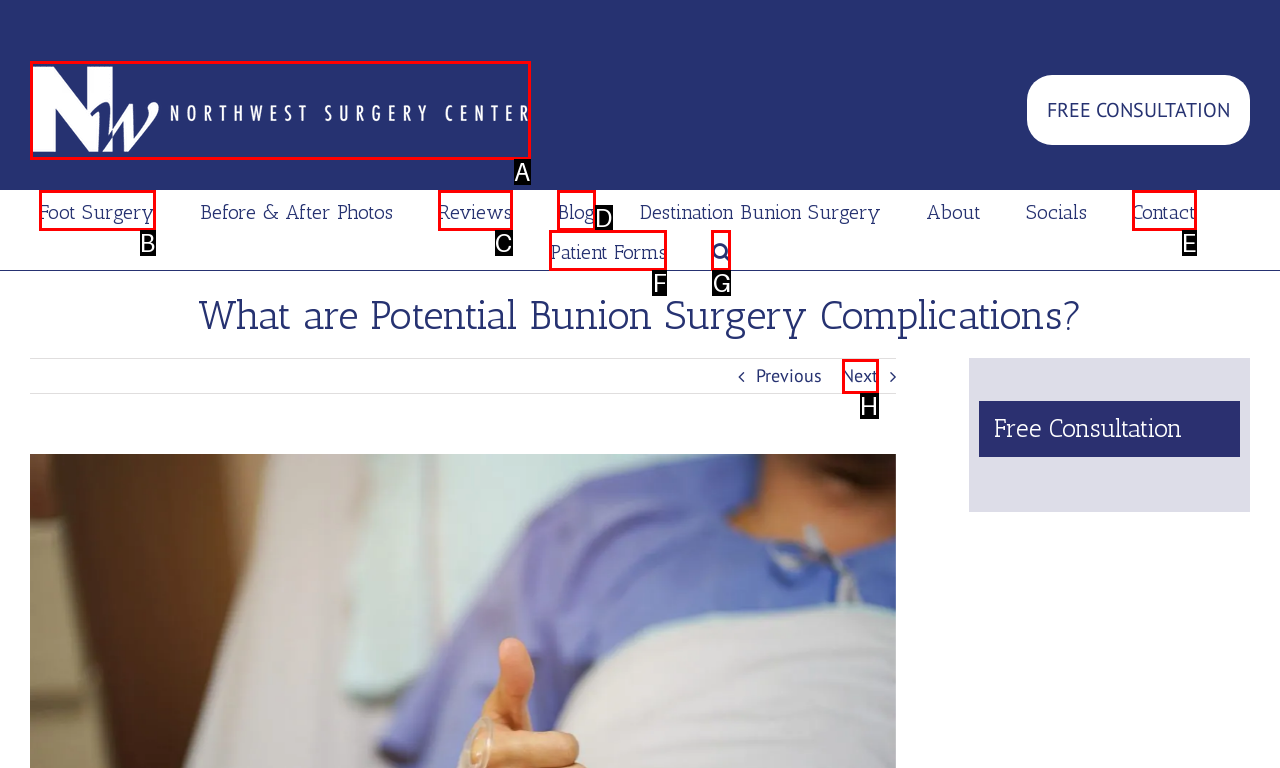Choose the option that matches the following description: Reviews
Answer with the letter of the correct option.

C